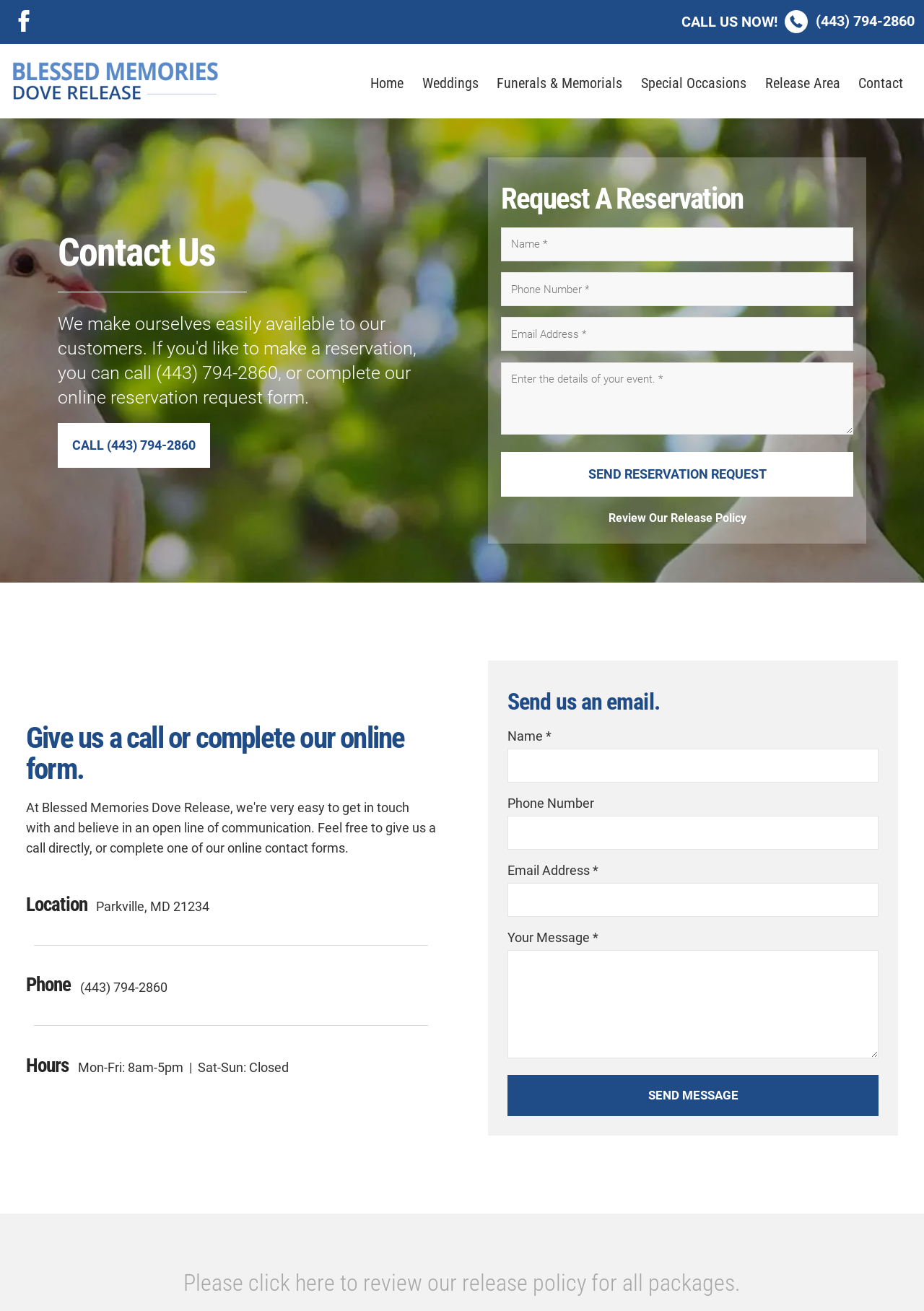Could you highlight the region that needs to be clicked to execute the instruction: "Click the Send Message button"?

[0.549, 0.82, 0.951, 0.851]